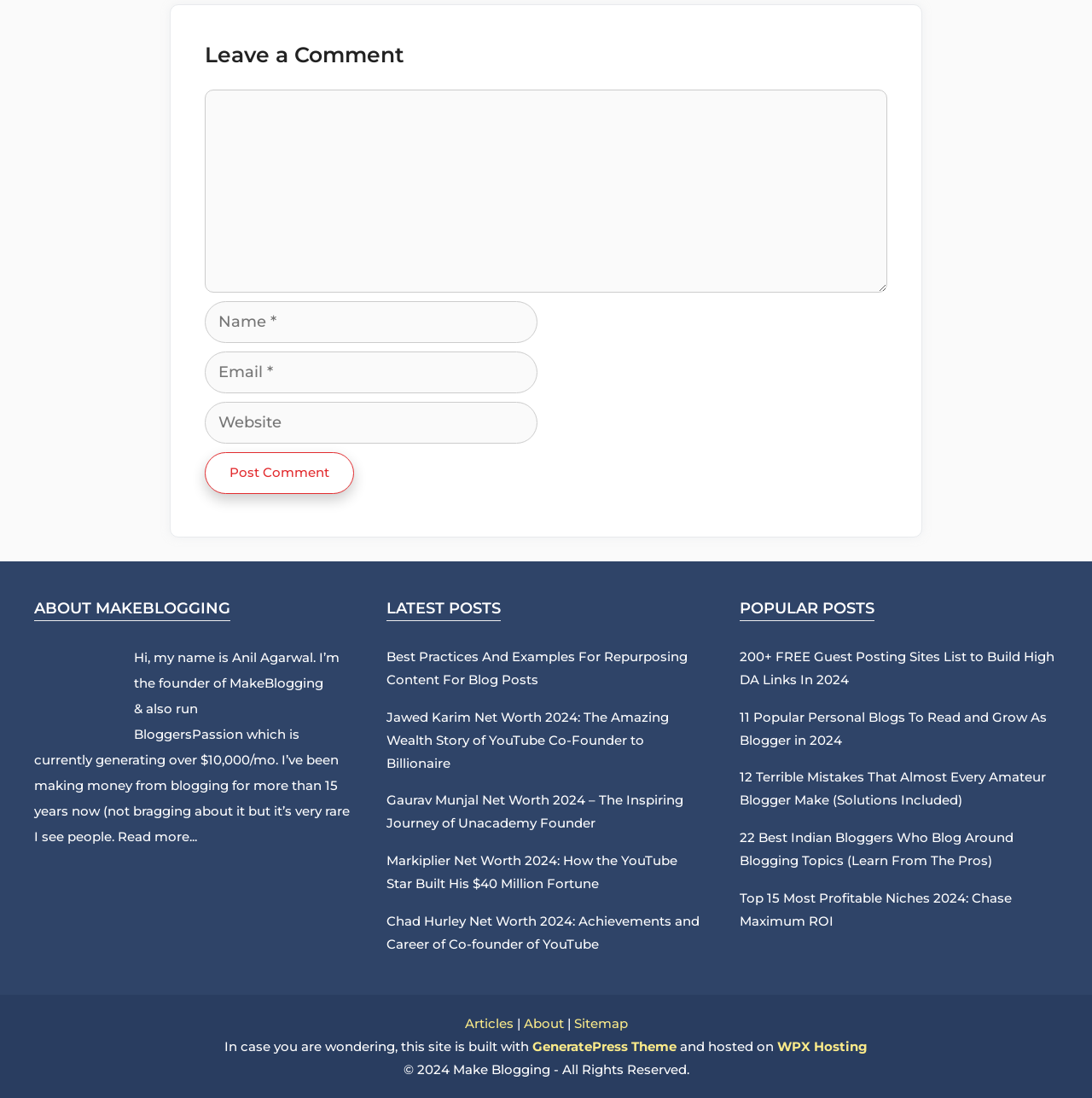Specify the bounding box coordinates for the region that must be clicked to perform the given instruction: "View latest posts".

[0.354, 0.588, 0.646, 0.63]